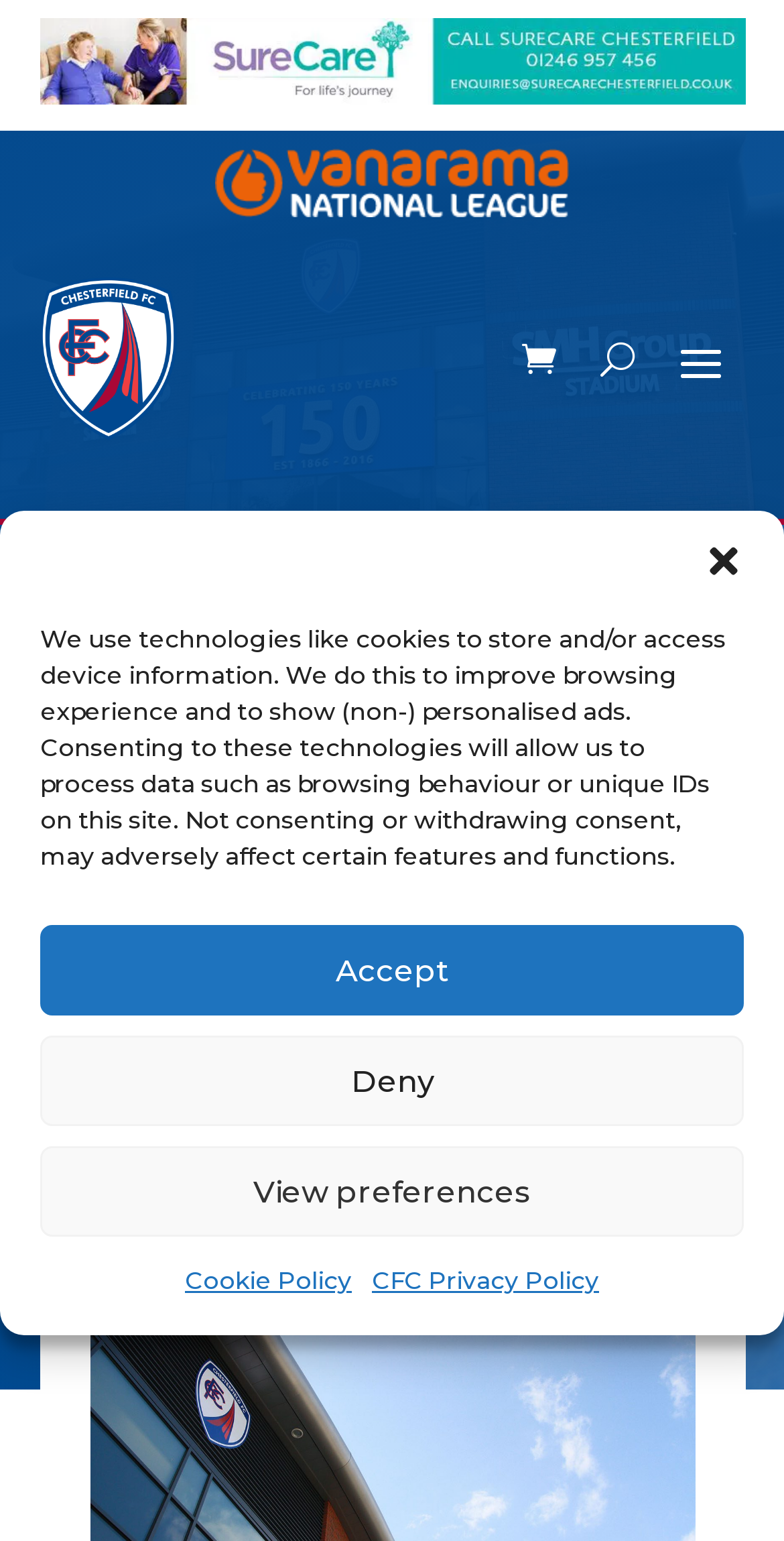Identify the bounding box of the HTML element described here: "aria-label="SureCare 728×90 copy 3"". Provide the coordinates as four float numbers between 0 and 1: [left, top, right, bottom].

[0.05, 0.05, 0.95, 0.074]